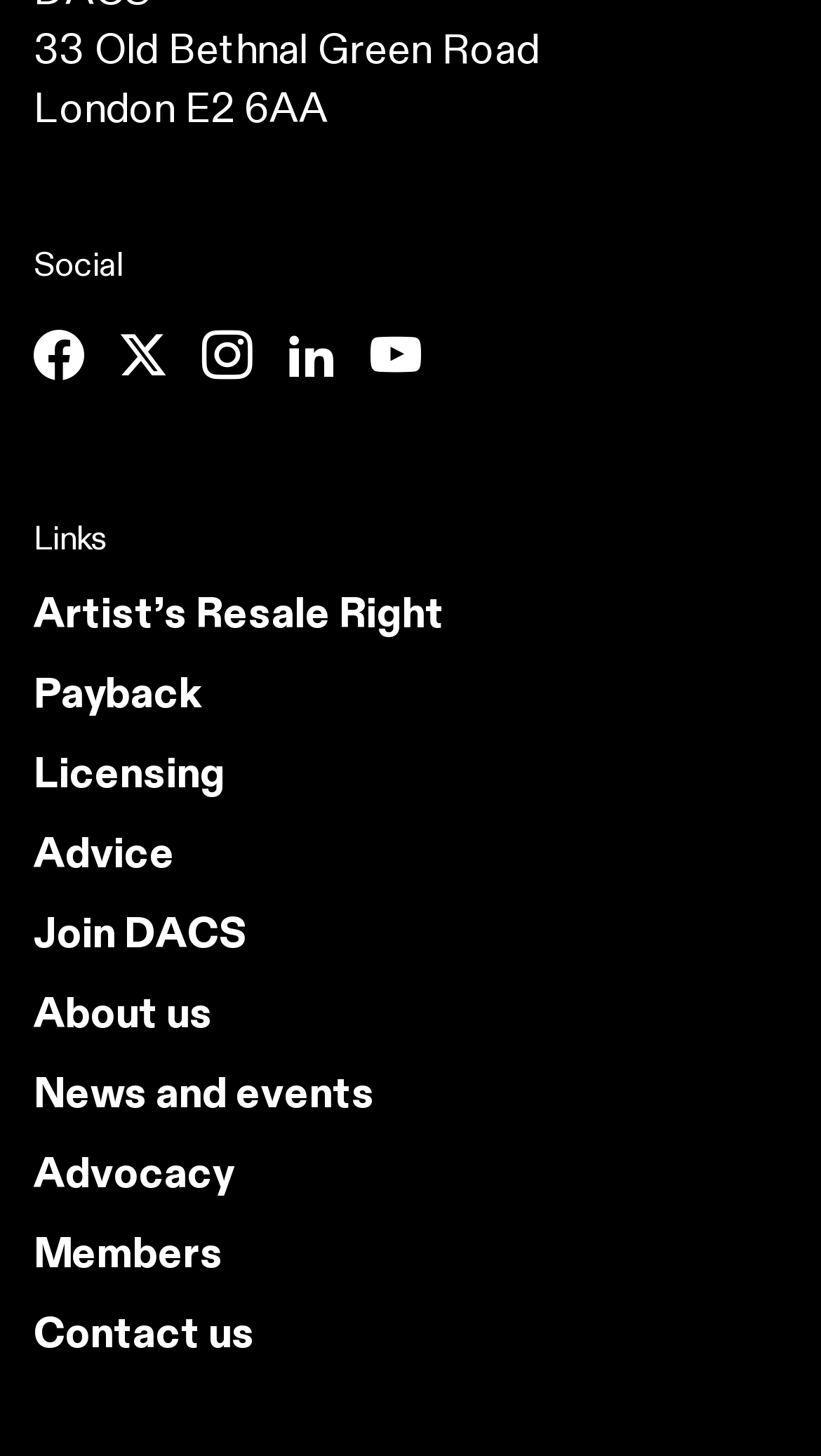Determine the bounding box coordinates of the region I should click to achieve the following instruction: "Contact us". Ensure the bounding box coordinates are four float numbers between 0 and 1, i.e., [left, top, right, bottom].

[0.041, 0.903, 0.31, 0.932]